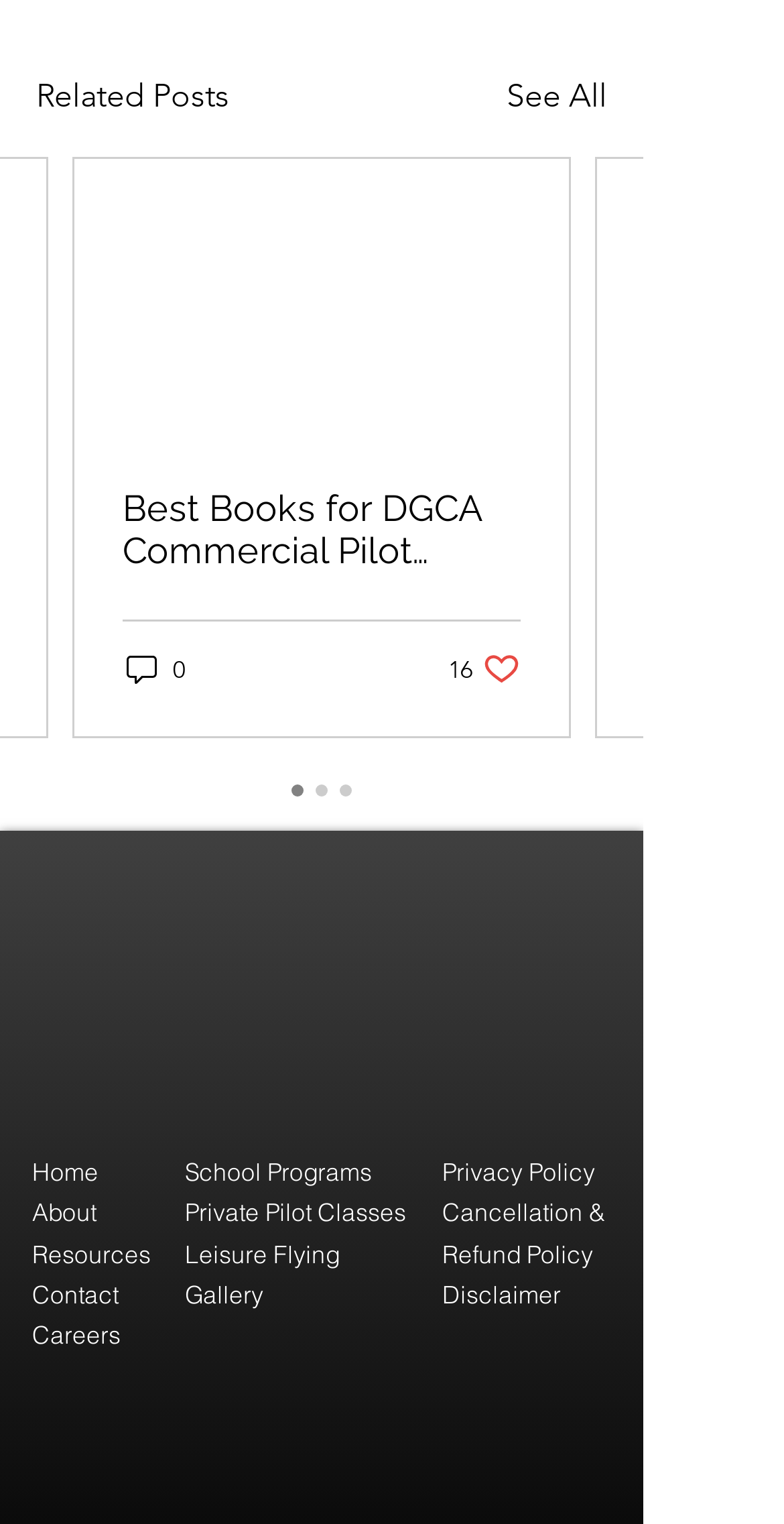Please find the bounding box coordinates of the element that needs to be clicked to perform the following instruction: "Go to home page". The bounding box coordinates should be four float numbers between 0 and 1, represented as [left, top, right, bottom].

[0.041, 0.759, 0.126, 0.778]